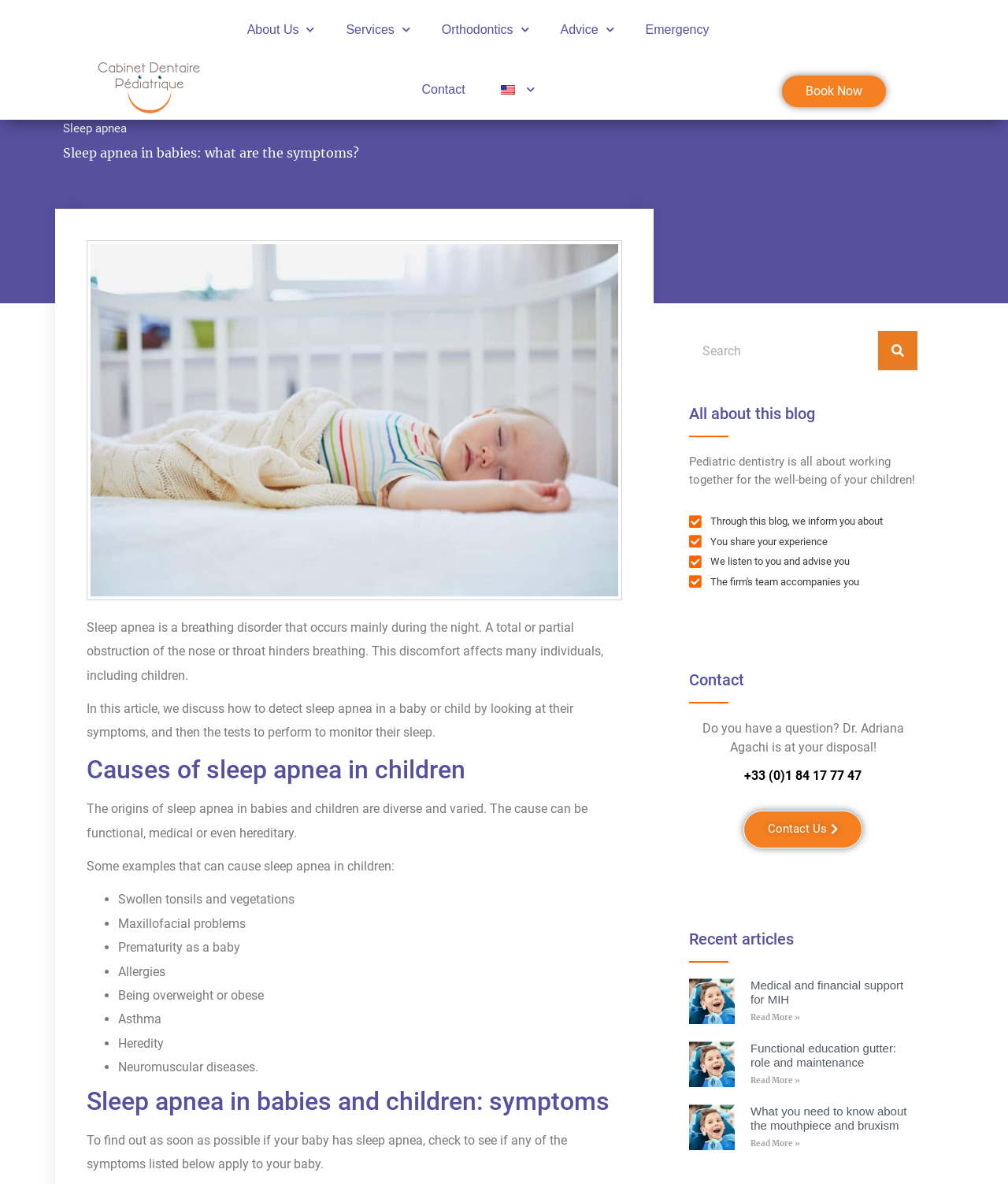Please pinpoint the bounding box coordinates for the region I should click to adhere to this instruction: "Read more about 'Medical and financial support for MIH'".

[0.745, 0.855, 0.794, 0.864]